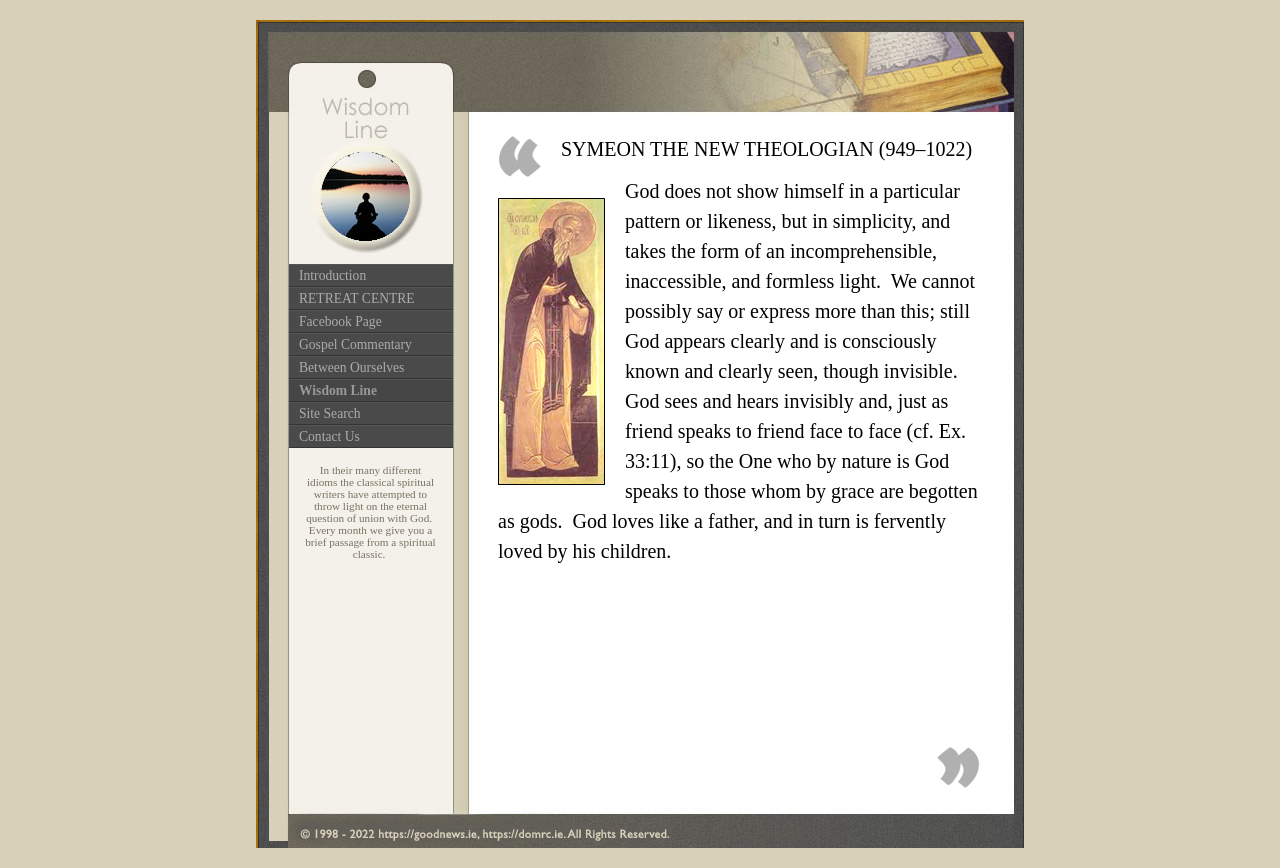Ascertain the bounding box coordinates for the UI element detailed here: "Introduction". The coordinates should be provided as [left, top, right, bottom] with each value being a float between 0 and 1.

[0.226, 0.304, 0.354, 0.331]